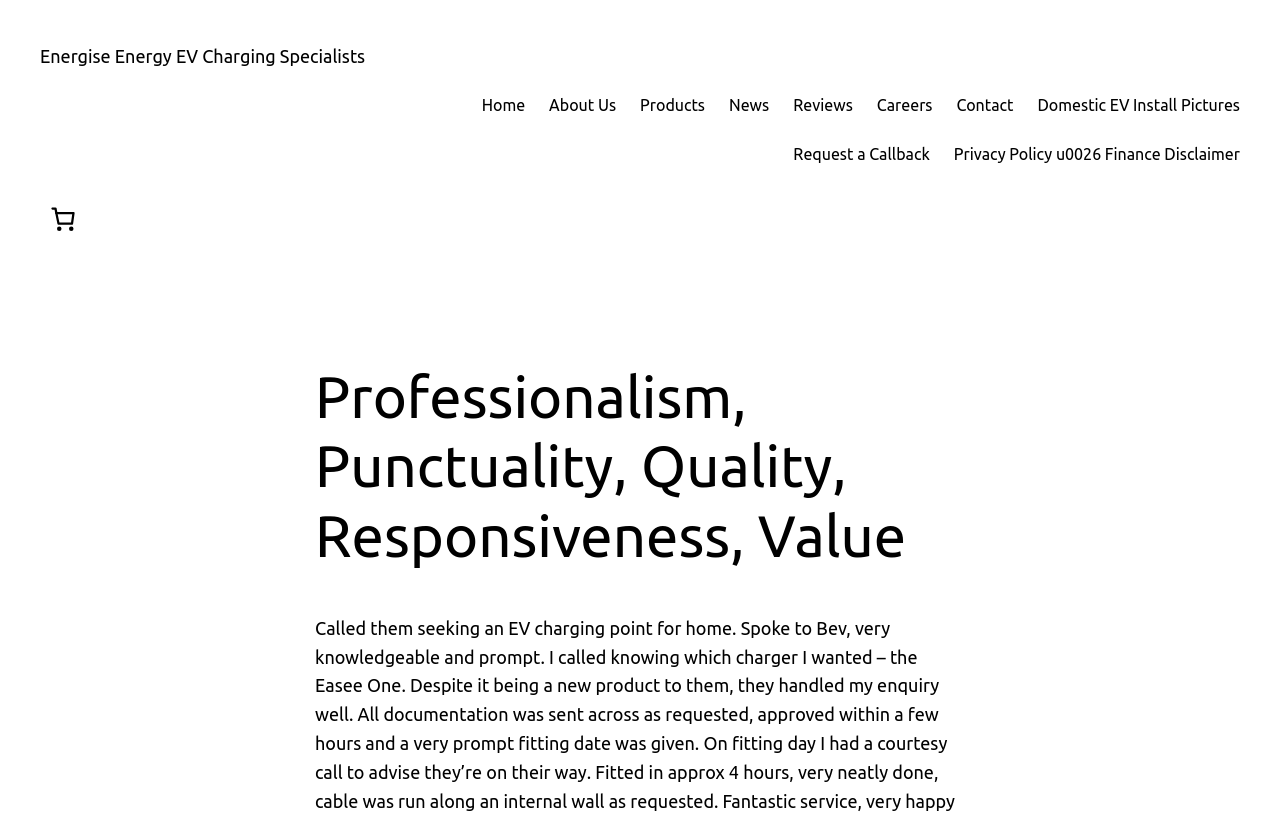Can you find and provide the main heading text of this webpage?

Professionalism, Punctuality, Quality, Responsiveness, Value